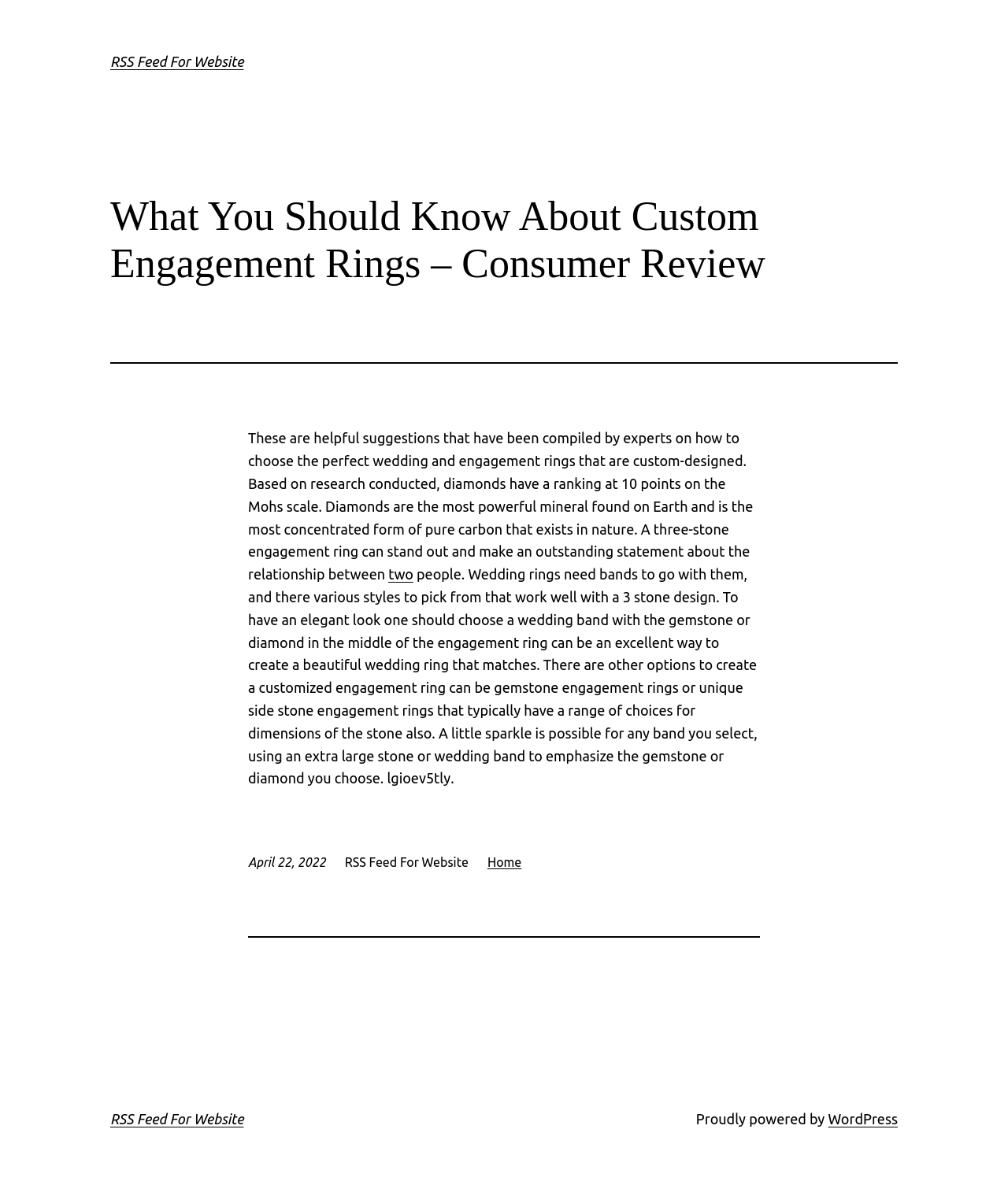What type of engagement ring is mentioned as an option?
Using the visual information, reply with a single word or short phrase.

Three-stone engagement ring